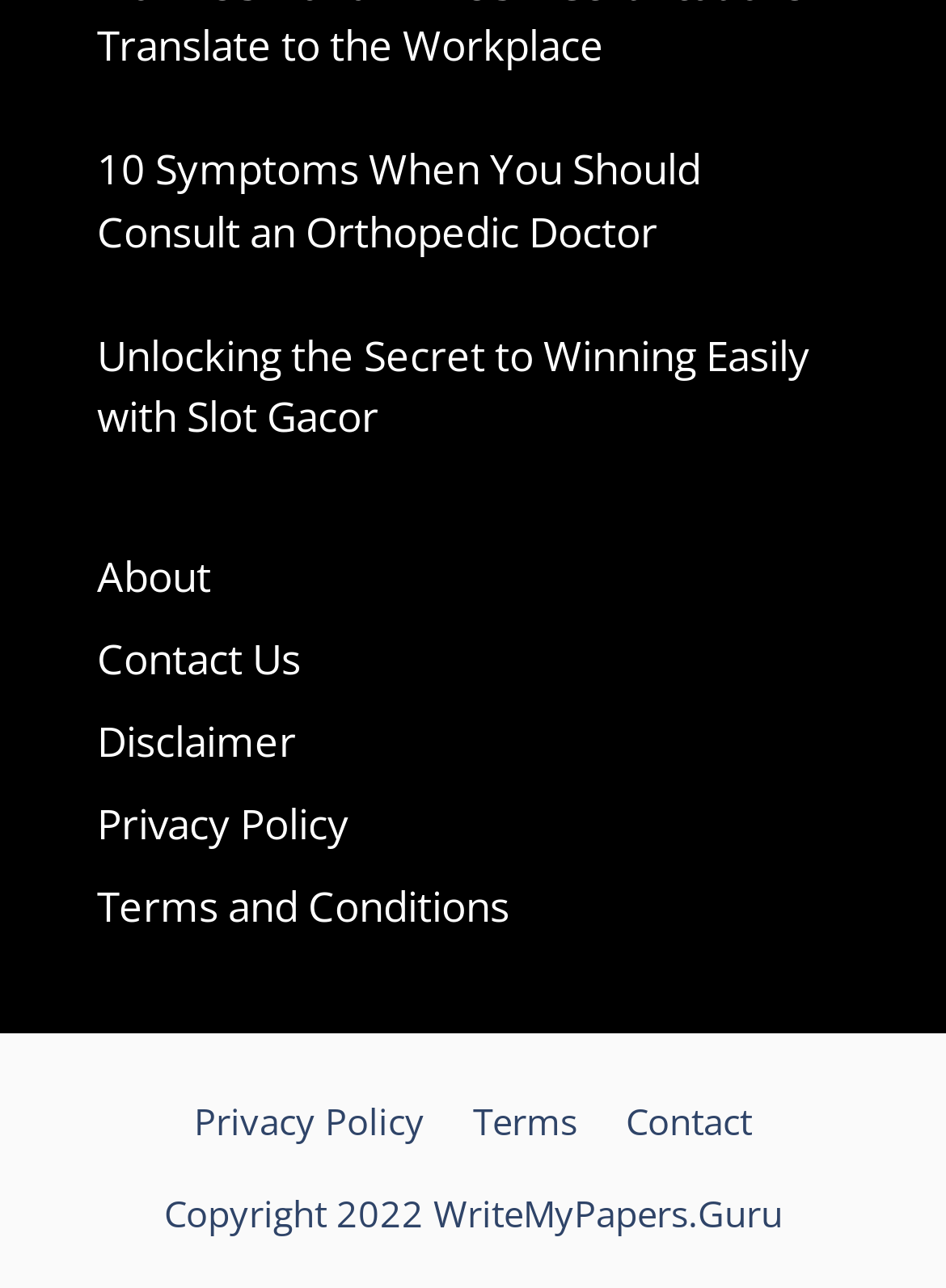Locate the UI element that matches the description Contact Us in the webpage screenshot. Return the bounding box coordinates in the format (top-left x, top-left y, bottom-right x, bottom-right y), with values ranging from 0 to 1.

[0.103, 0.489, 0.318, 0.532]